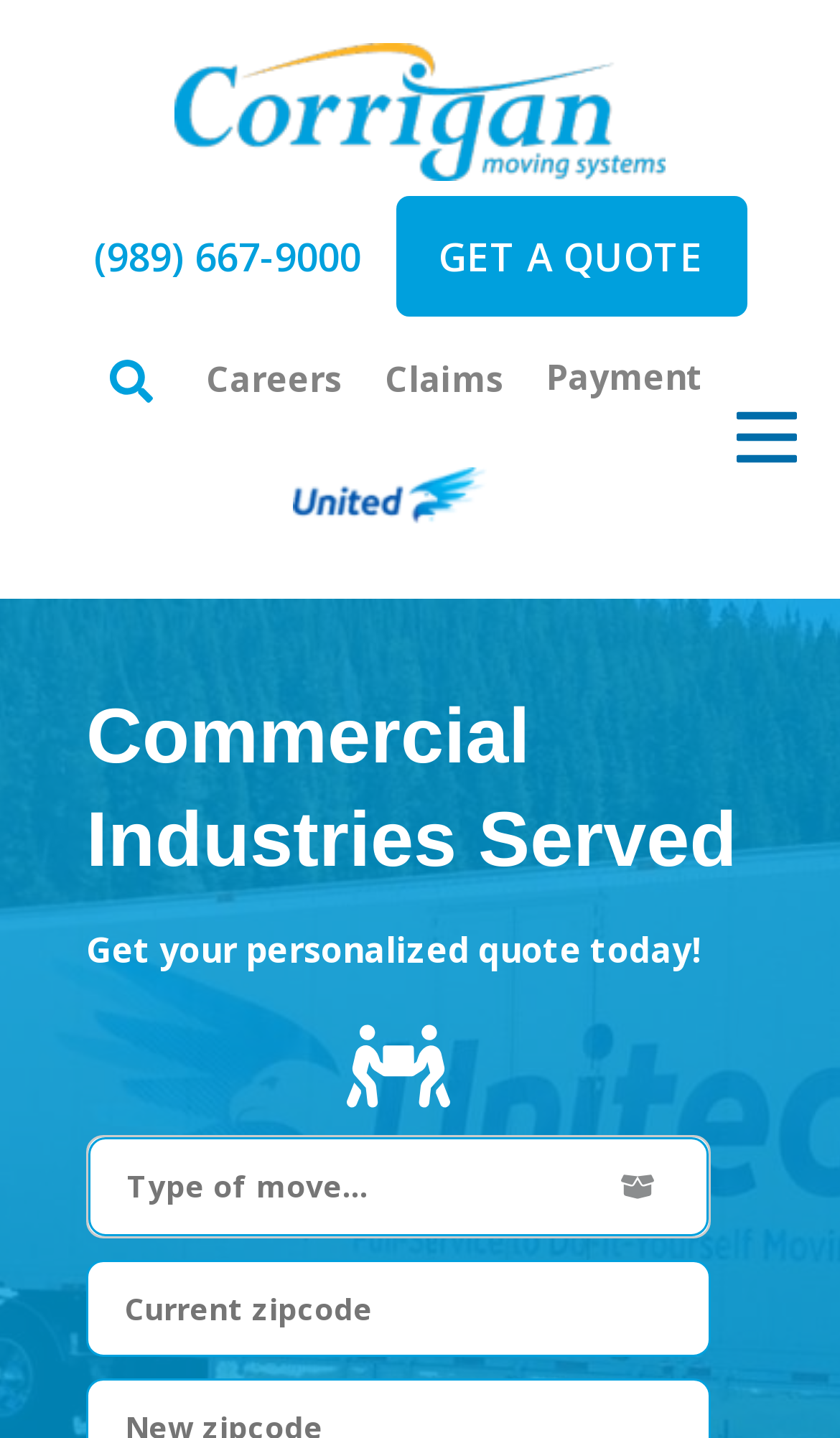Explain in detail what is displayed on the webpage.

The webpage appears to be a commercial moving services website, specifically Corrigan Moving. At the top left, there is a logo of Corrigan Moving, accompanied by a link to the company's website. Below the logo, there are several links to different sections of the website, including Careers, Claims, and Payment.

To the right of the logo, there is a United Van Lines logo, indicating a partnership or affiliation with the company. Next to the United Van Lines logo, there is a button to open a search function.

On the top right, there is a button to open a menu, which contains several links to different sections of the website, including Residential, Business, Moving Tools, About Us, and Contact Us. Each of these links has an accompanying button to expand the menu.

Below the menu, there is a phone number, (989) 667-9000, and a call-to-action button to get a quote. The quote section has a brief description, "Get your personalized quote today!", and a combobox to enter a zipcode. There is also an image and a textbox to input the current zipcode.

The overall layout of the webpage is organized, with clear headings and concise text. The use of images and buttons adds visual appeal and makes it easy to navigate the website.